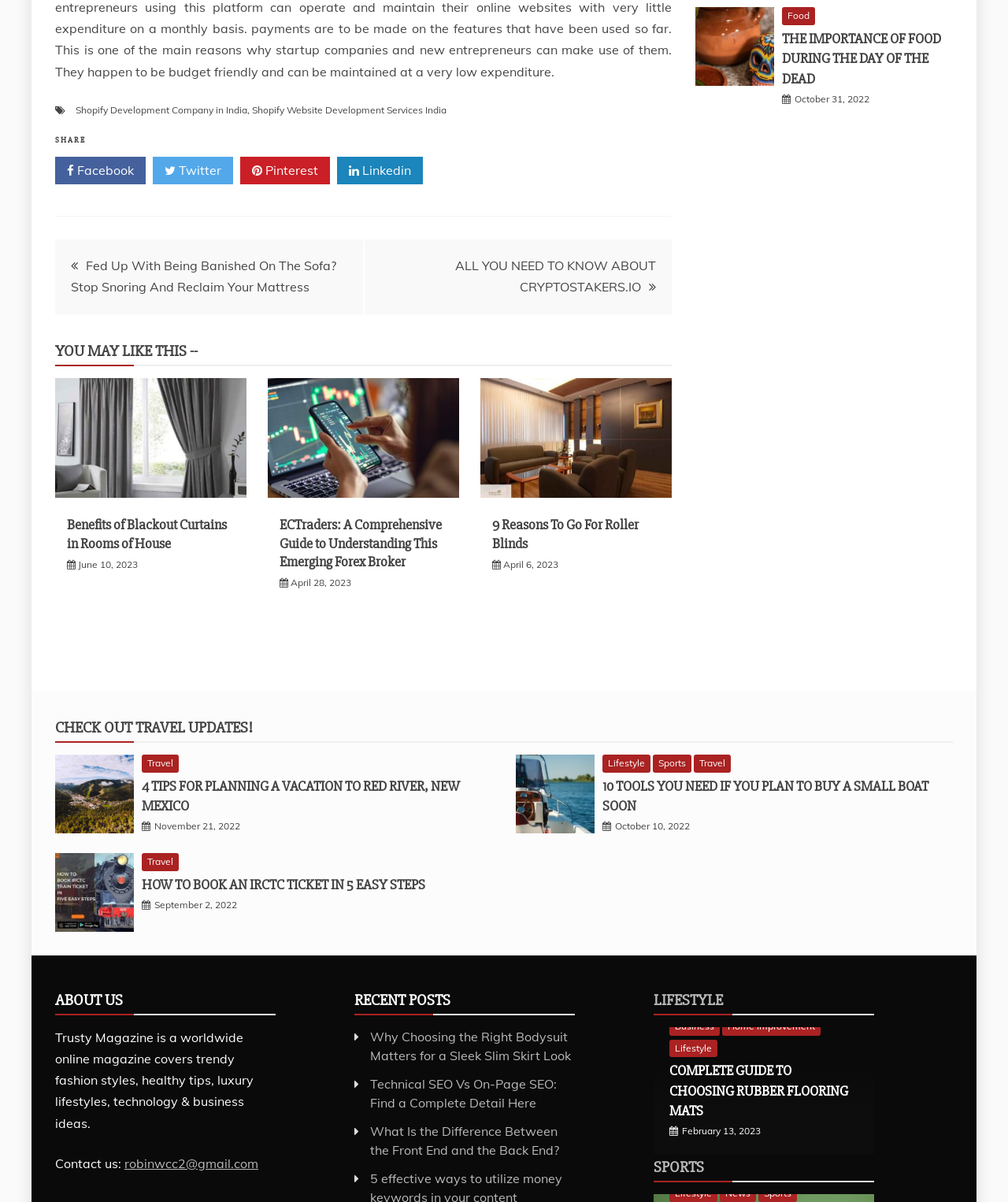Locate the bounding box coordinates of the element that needs to be clicked to carry out the instruction: "Read 'Fed Up With Being Banished On The Sofa? Stop Snoring And Reclaim Your Mattress'". The coordinates should be given as four float numbers ranging from 0 to 1, i.e., [left, top, right, bottom].

[0.07, 0.214, 0.334, 0.245]